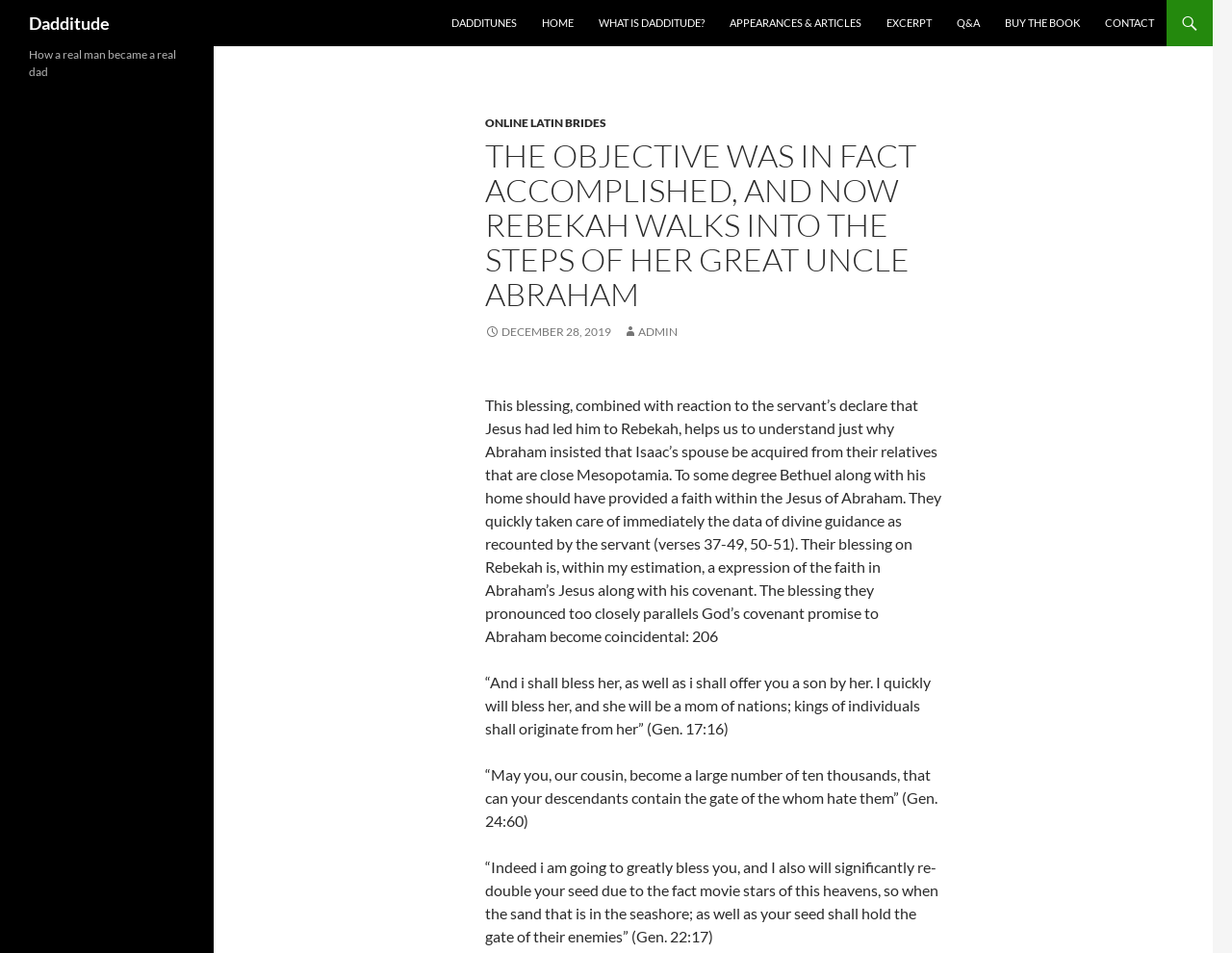What is the author of the article?
Answer the question in as much detail as possible.

The author of the article can be found in the link element with the text ' ADMIN', which is located below the heading element.